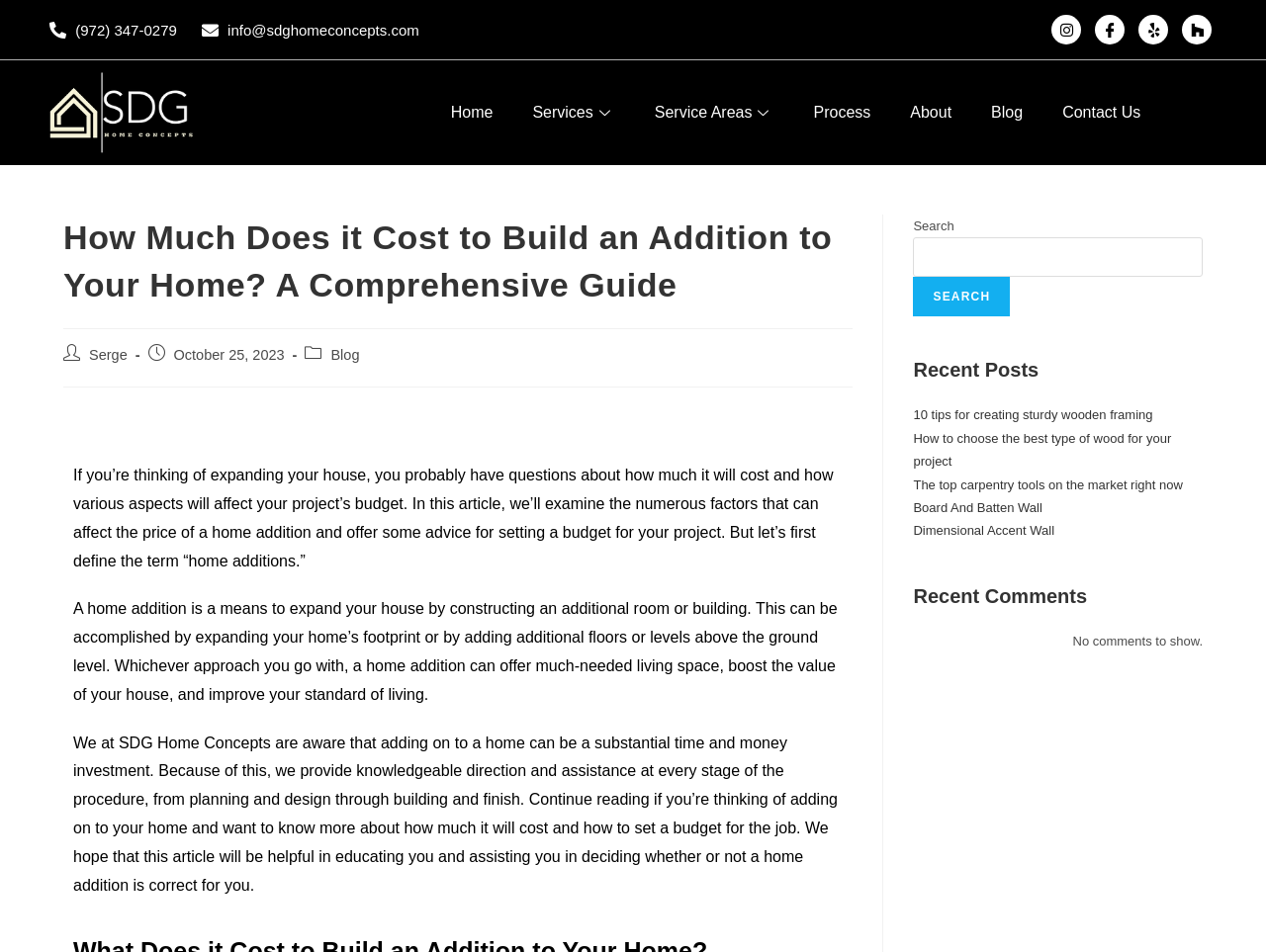Based on the element description Board And Batten Wall, identify the bounding box of the UI element in the given webpage screenshot. The coordinates should be in the format (top-left x, top-left y, bottom-right x, bottom-right y) and must be between 0 and 1.

[0.721, 0.525, 0.823, 0.541]